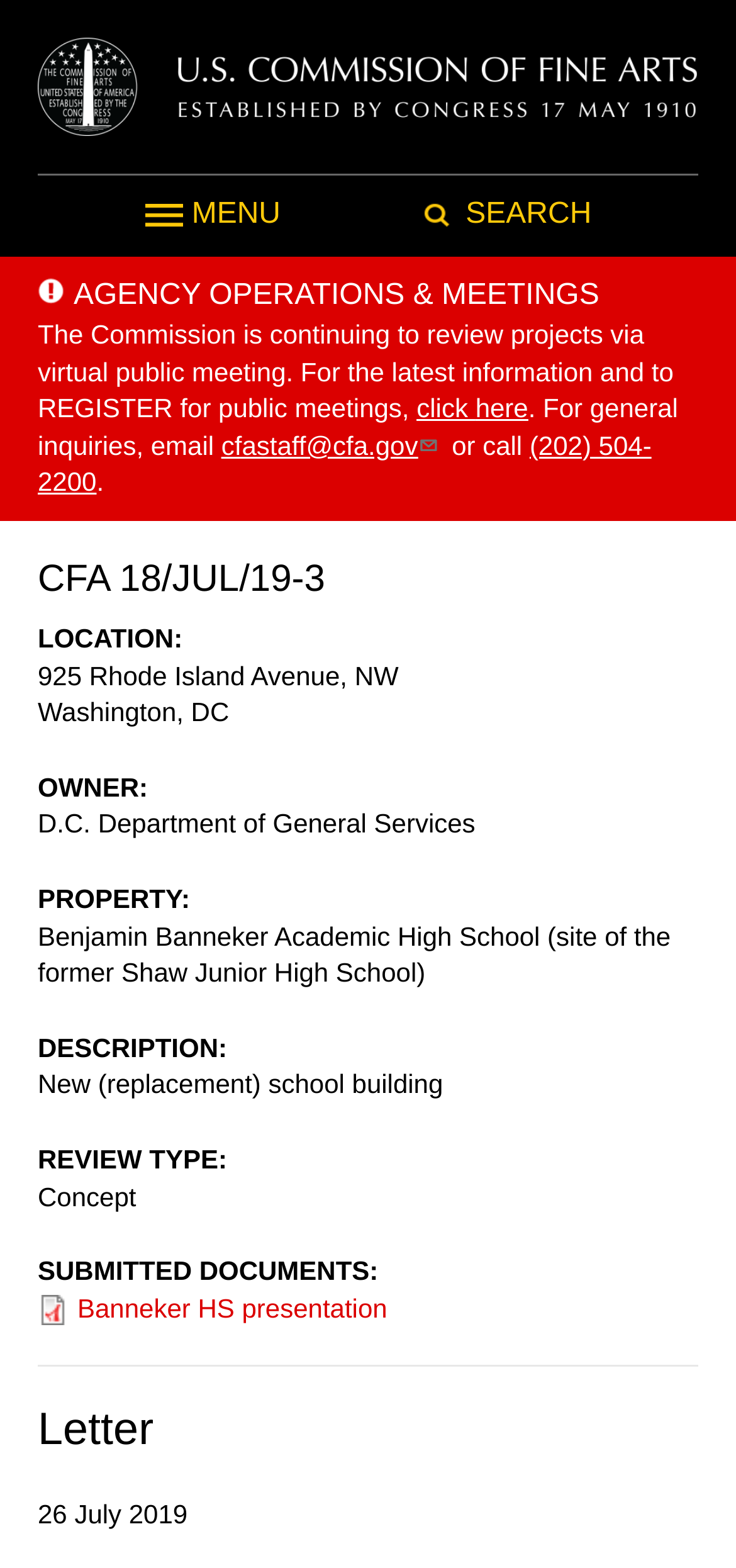What is the email address for general inquiries?
Use the image to answer the question with a single word or phrase.

cfastaff@cfa.gov